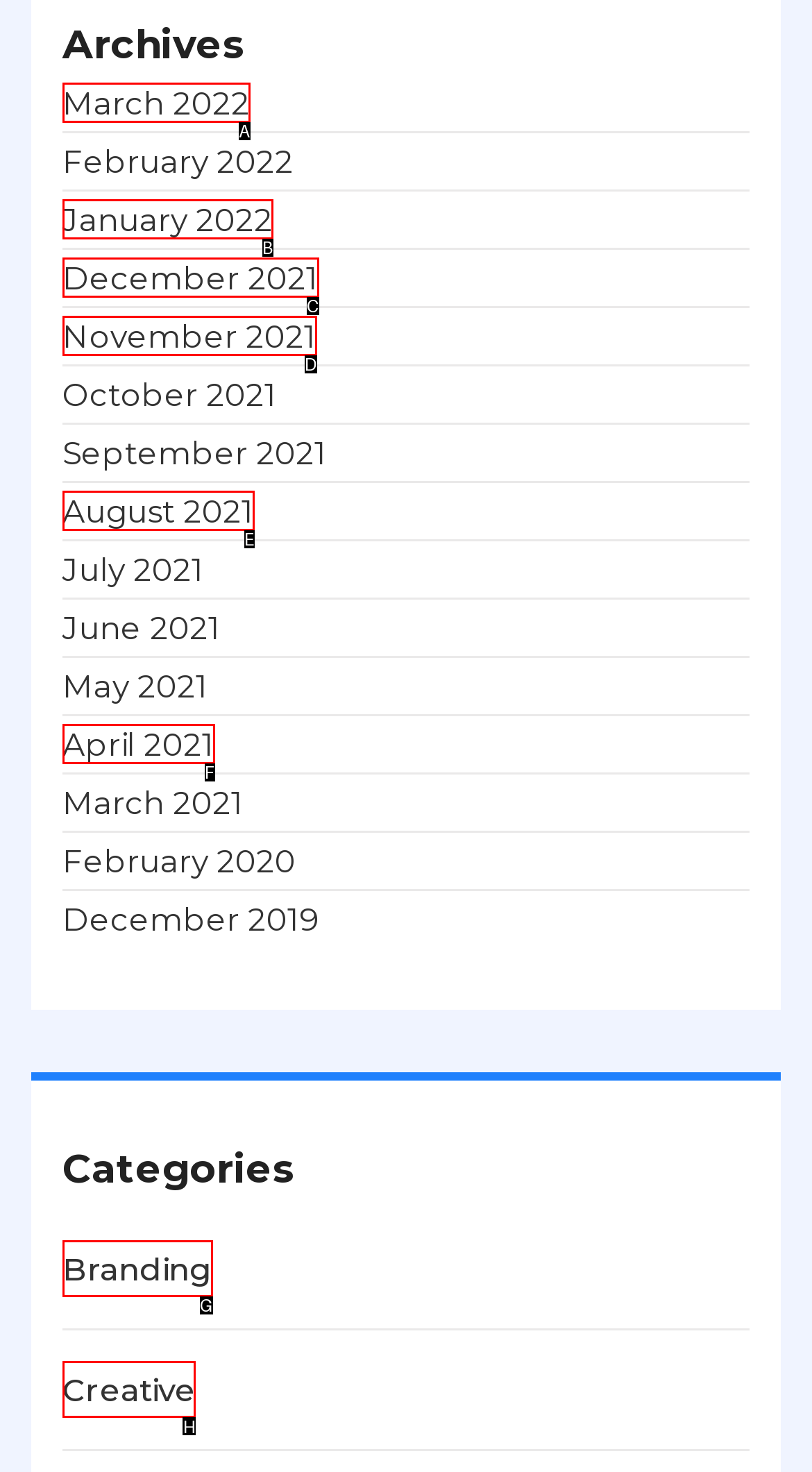Which UI element should you click on to achieve the following task: view creative? Provide the letter of the correct option.

H